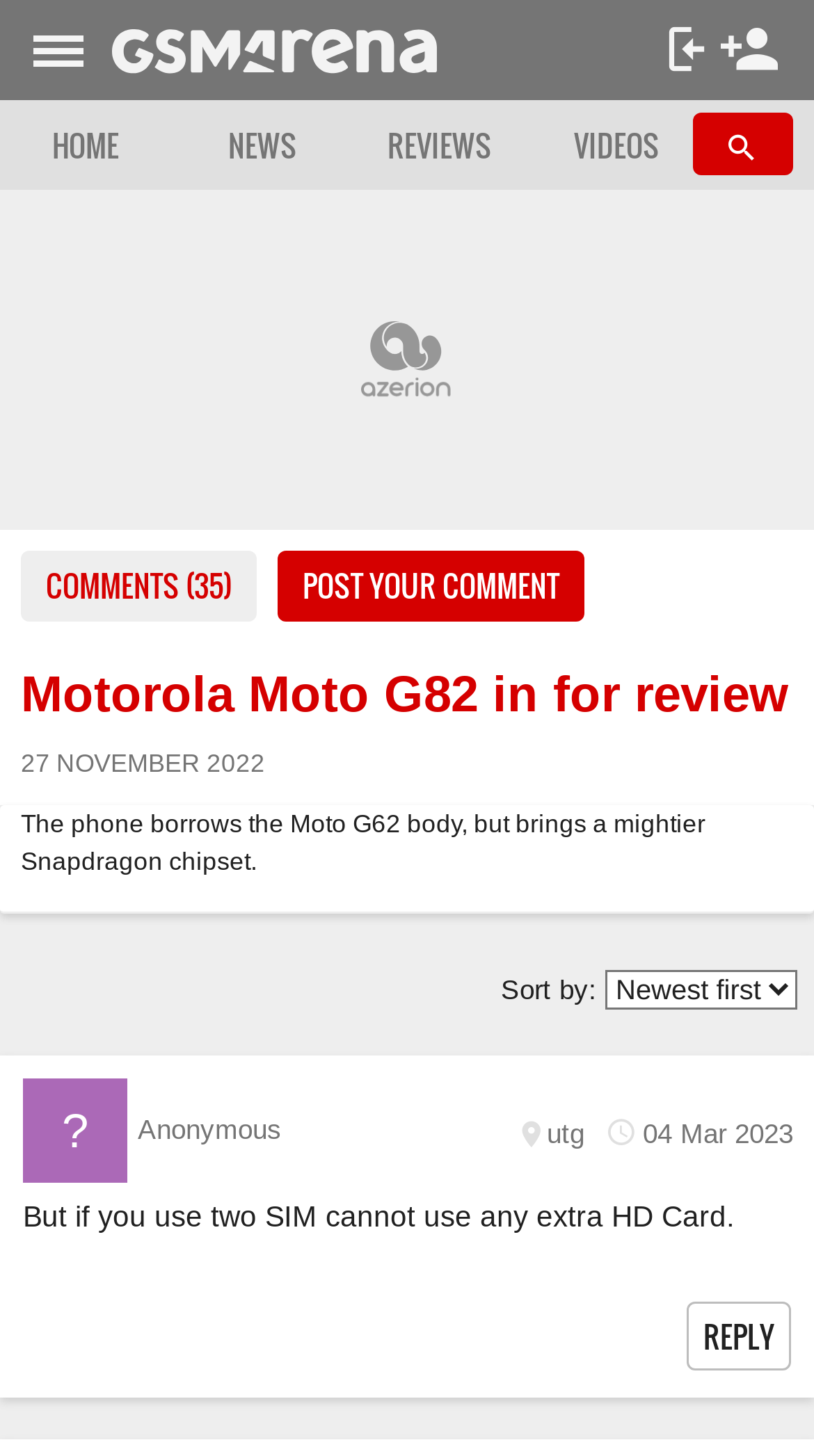Please specify the bounding box coordinates of the clickable region necessary for completing the following instruction: "Post your comment". The coordinates must consist of four float numbers between 0 and 1, i.e., [left, top, right, bottom].

[0.341, 0.378, 0.718, 0.427]